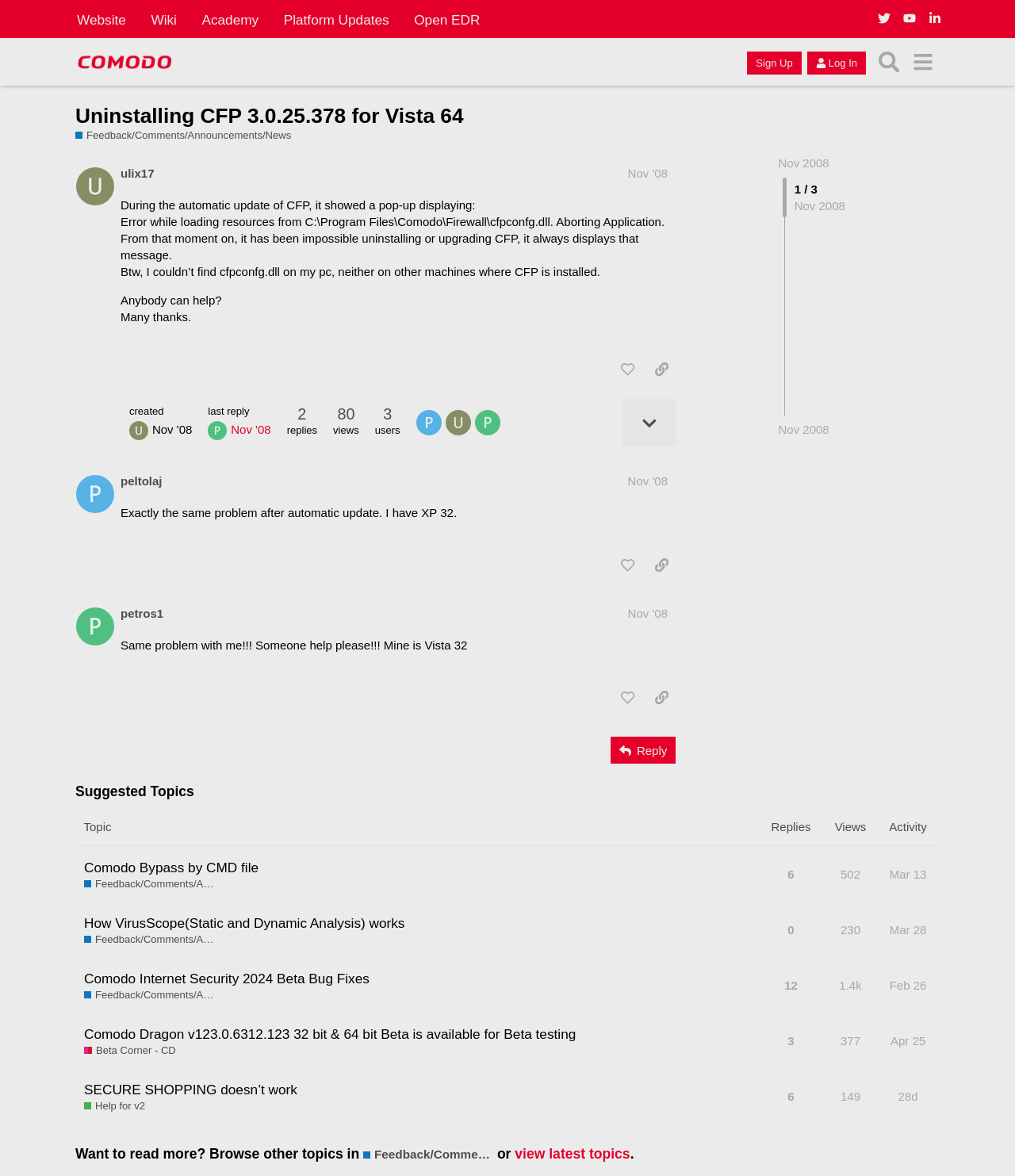Provide a brief response in the form of a single word or phrase:
What is the error message displayed during the automatic update of CFP?

Error while loading resources from C:\Program Files\Comodo\Firewall\cfpconfg.dll. Aborting Application.